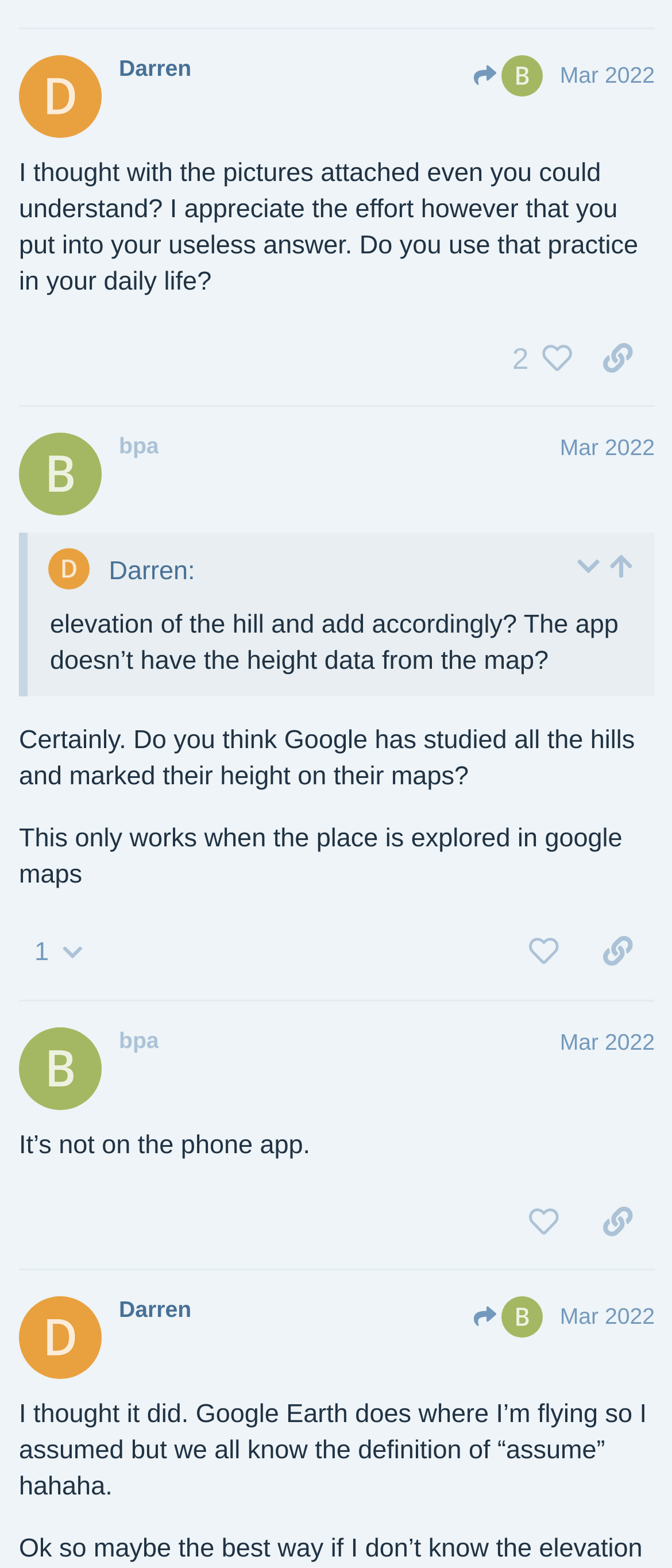Please respond to the question using a single word or phrase:
Who is the author of the first post?

Darren